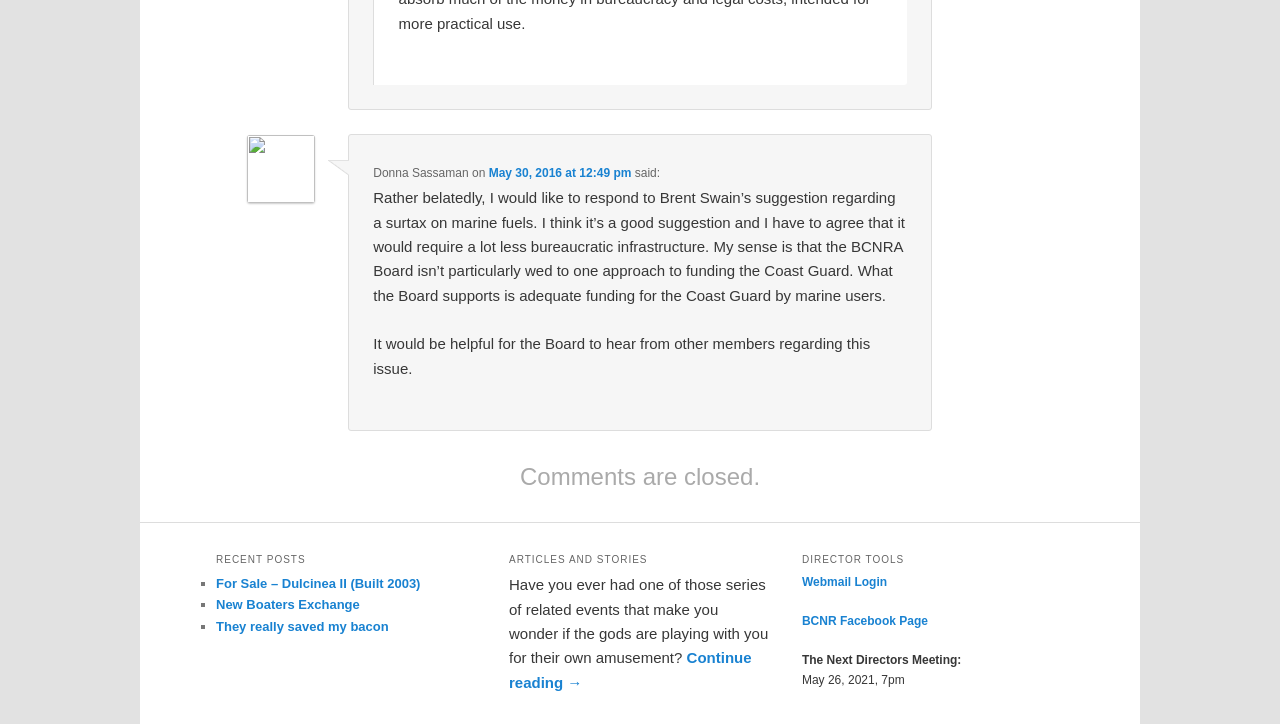What is the status of comments on the webpage?
Can you provide an in-depth and detailed response to the question?

The status of comments on the webpage can be found at the bottom of the page, where it says 'Comments are closed'. This suggests that comments are no longer being accepted on the webpage.